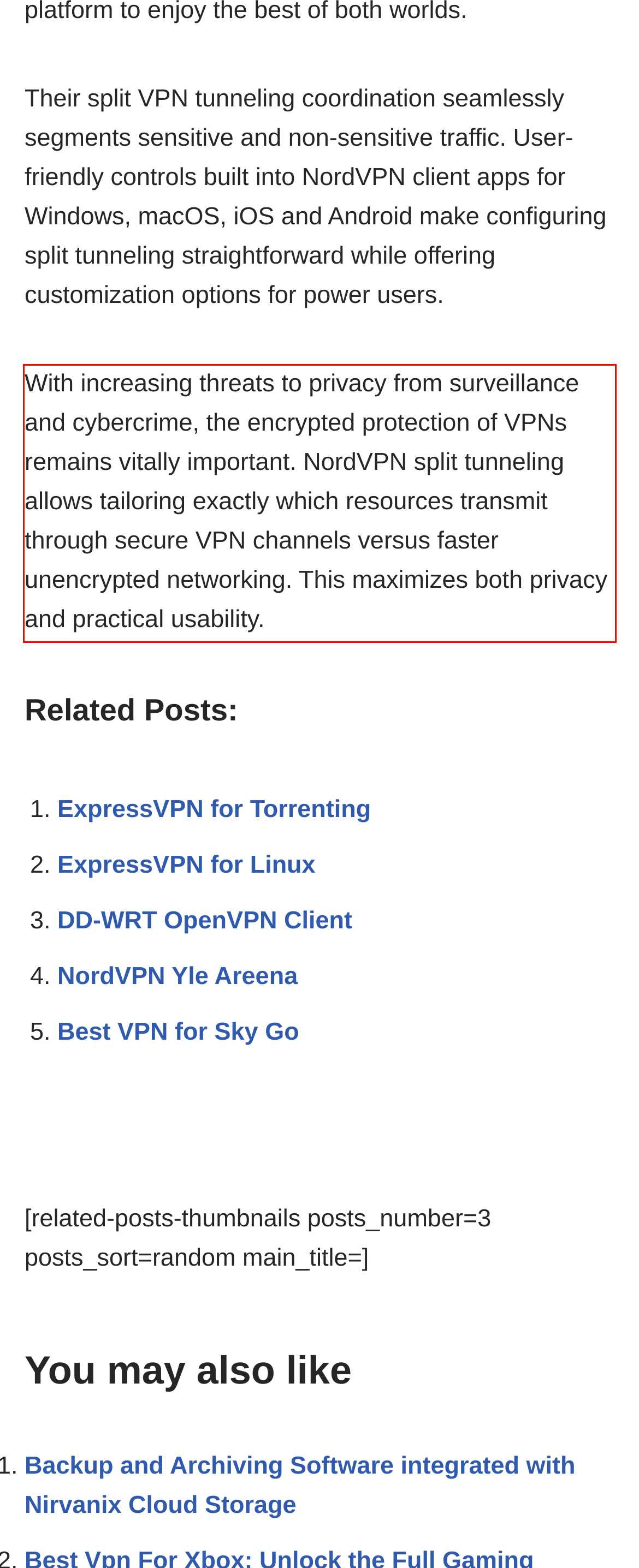From the screenshot of the webpage, locate the red bounding box and extract the text contained within that area.

With increasing threats to privacy from surveillance and cybercrime, the encrypted protection of VPNs remains vitally important. NordVPN split tunneling allows tailoring exactly which resources transmit through secure VPN channels versus faster unencrypted networking. This maximizes both privacy and practical usability.